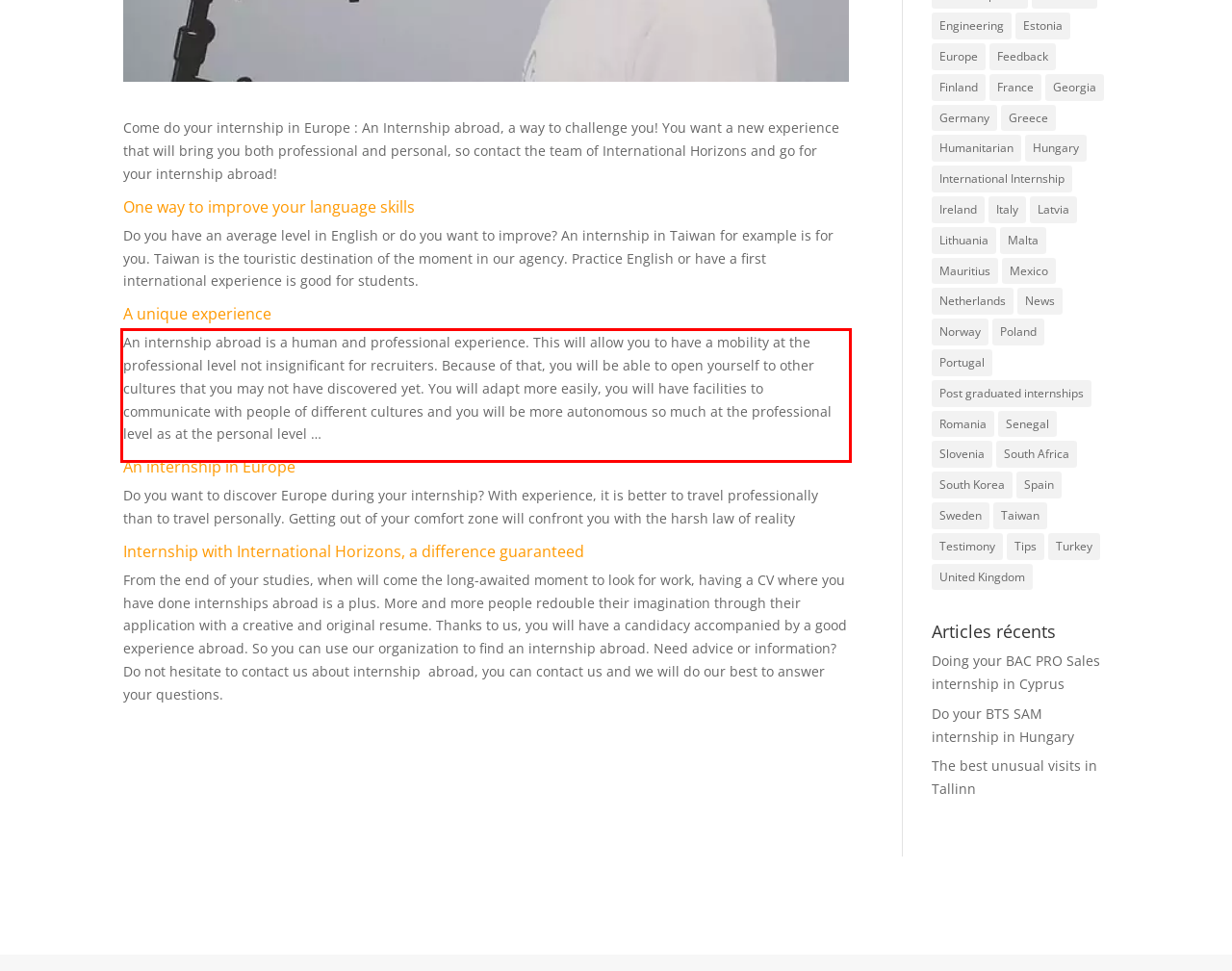The screenshot you have been given contains a UI element surrounded by a red rectangle. Use OCR to read and extract the text inside this red rectangle.

An internship abroad is a human and professional experience. This will allow you to have a mobility at the professional level not insignificant for recruiters. Because of that, you will be able to open yourself to other cultures that you may not have discovered yet. You will adapt more easily, you will have facilities to communicate with people of different cultures and you will be more autonomous so much at the professional level as at the personal level …